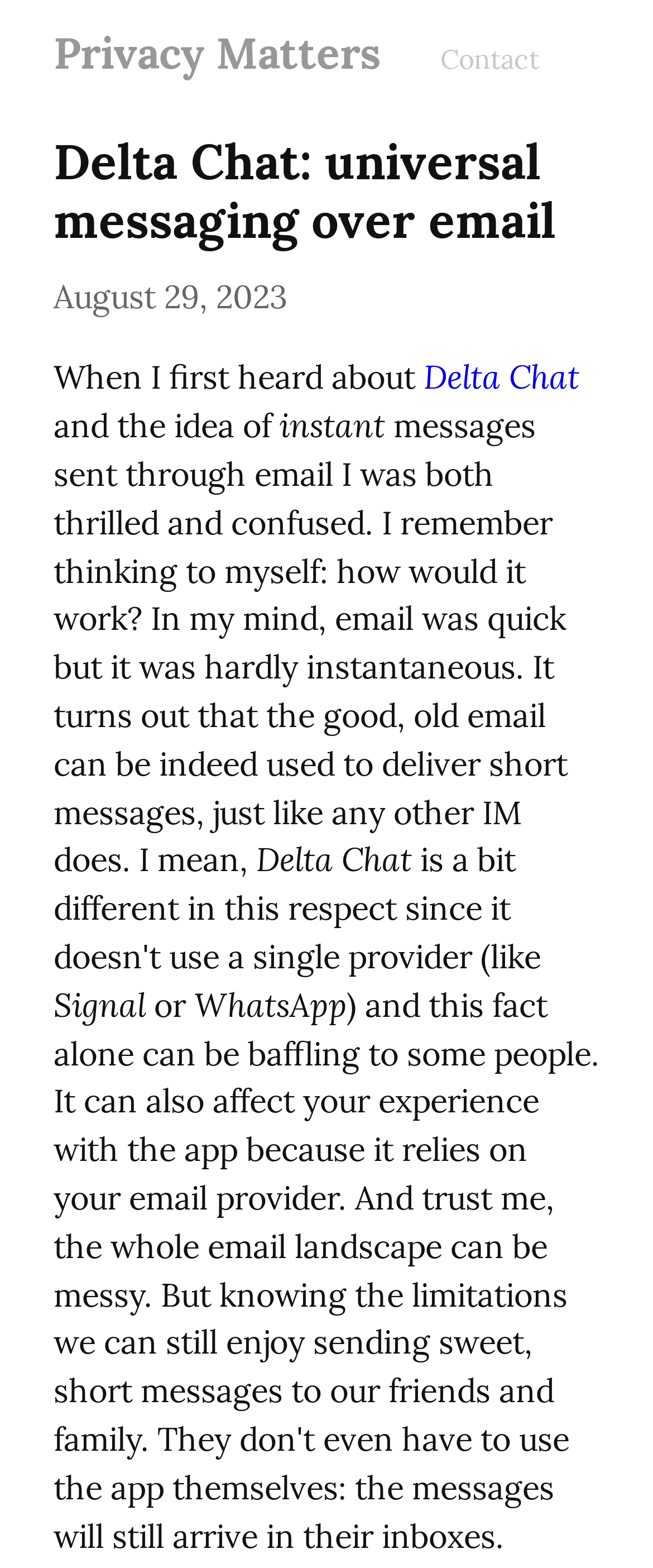Identify the bounding box for the UI element that is described as follows: "Delta Chat".

[0.649, 0.228, 0.887, 0.254]